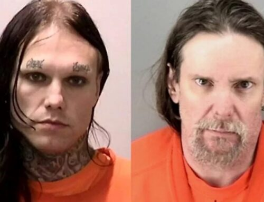Give a short answer using one word or phrase for the question:
How many individuals are in the image?

Two